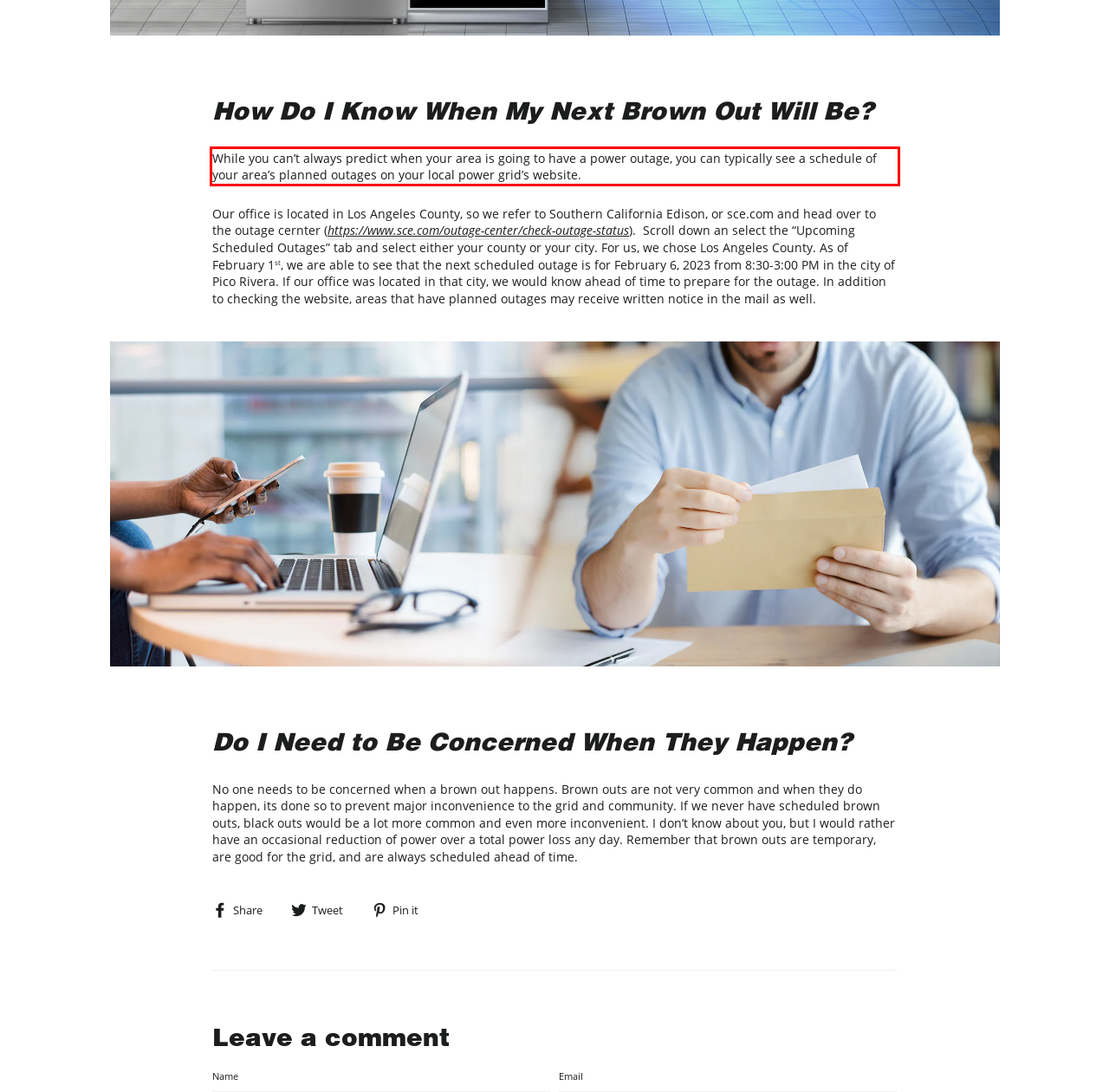From the given screenshot of a webpage, identify the red bounding box and extract the text content within it.

While you can’t always predict when your area is going to have a power outage, you can typically see a schedule of your area’s planned outages on your local power grid’s website.